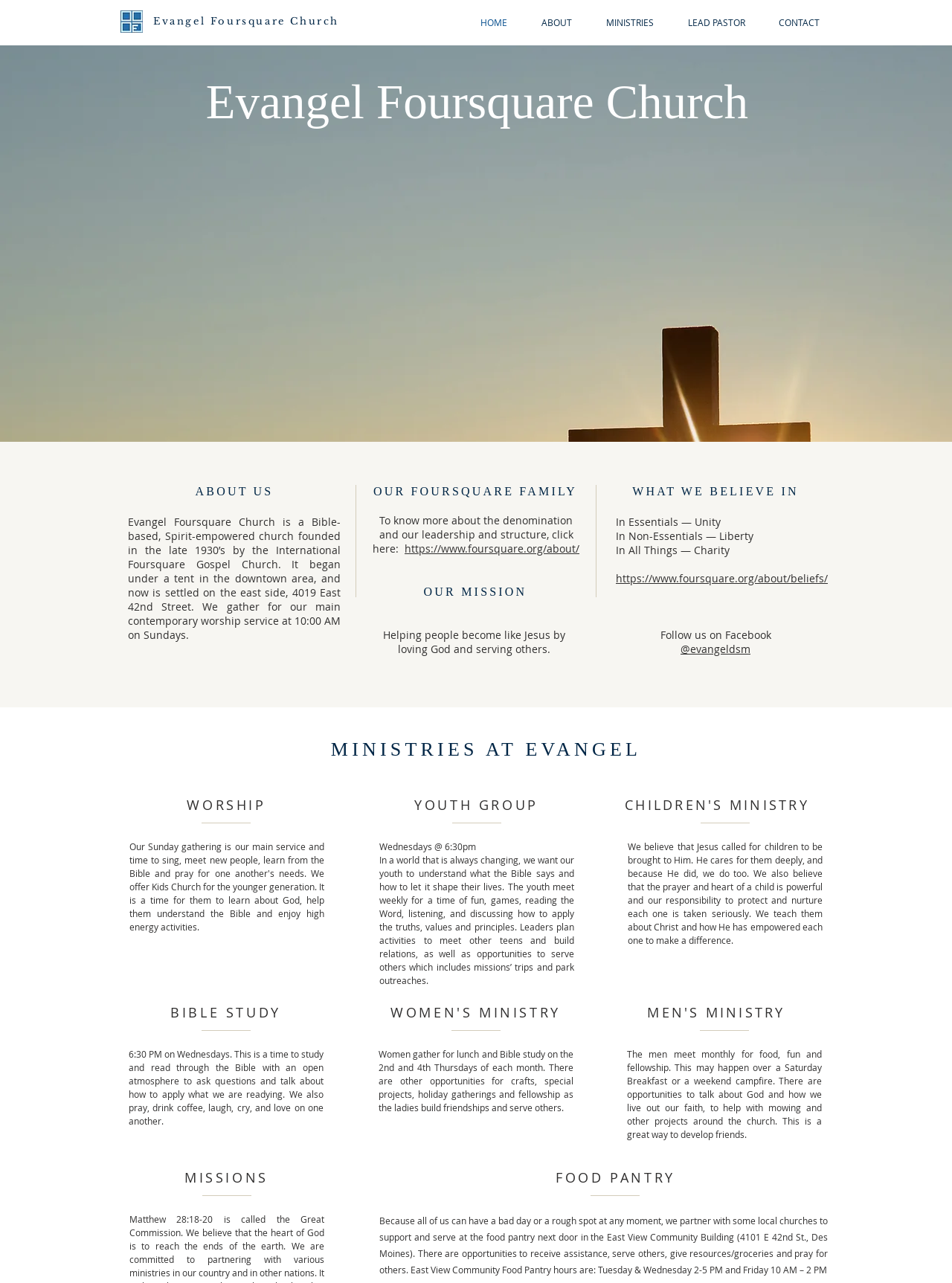Based on the element description Evangel Foursquare Church, identify the bounding box coordinates for the UI element. The coordinates should be in the format (top-left x, top-left y, bottom-right x, bottom-right y) and within the 0 to 1 range.

[0.161, 0.012, 0.356, 0.021]